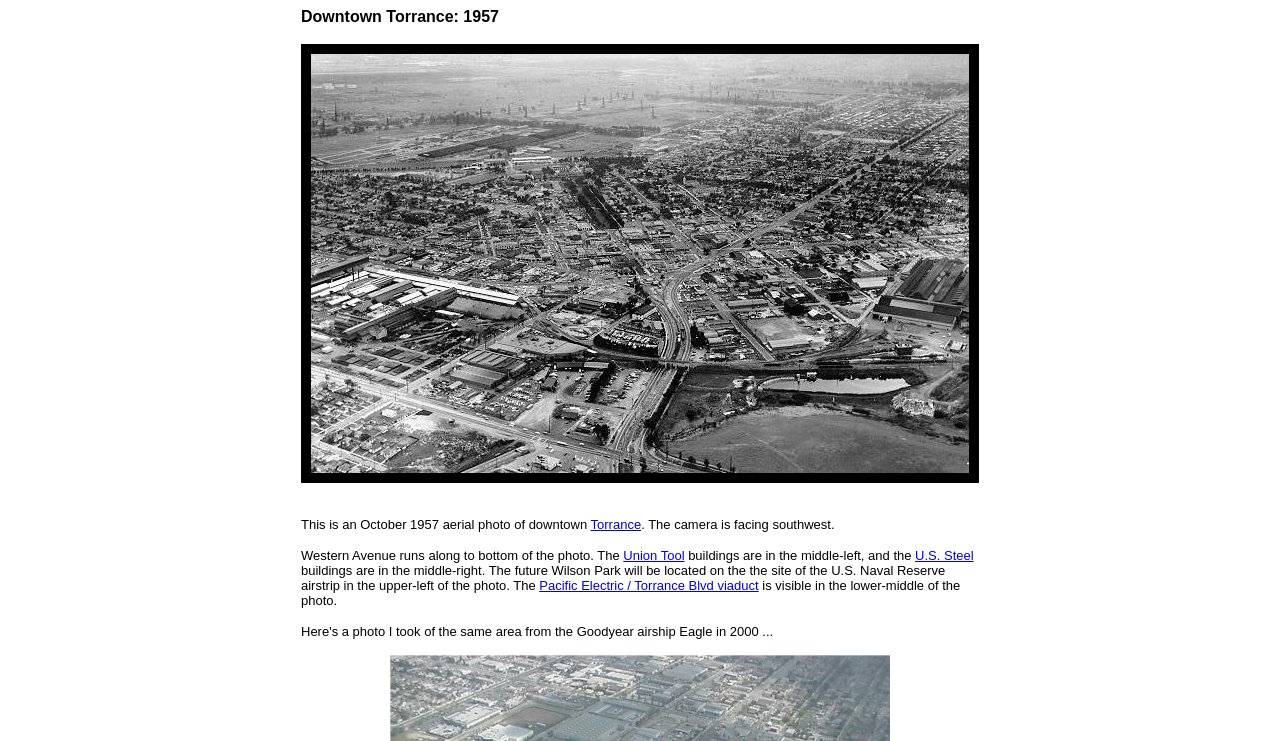Provide a brief response to the question using a single word or phrase: 
What is the location of the buildings in the photo?

Middle-right